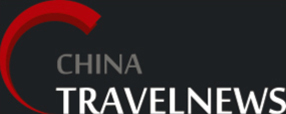Can you give a detailed response to the following question using the information from the image? What is the focus of 'TRAVELNEWS' in the logo?

The caption states that 'TRAVELNEWS' is in a sleek, lighter typeface, suggesting a focus on contemporary travel information and updates, which implies that the platform is concerned with providing timely and relevant travel news related to China.